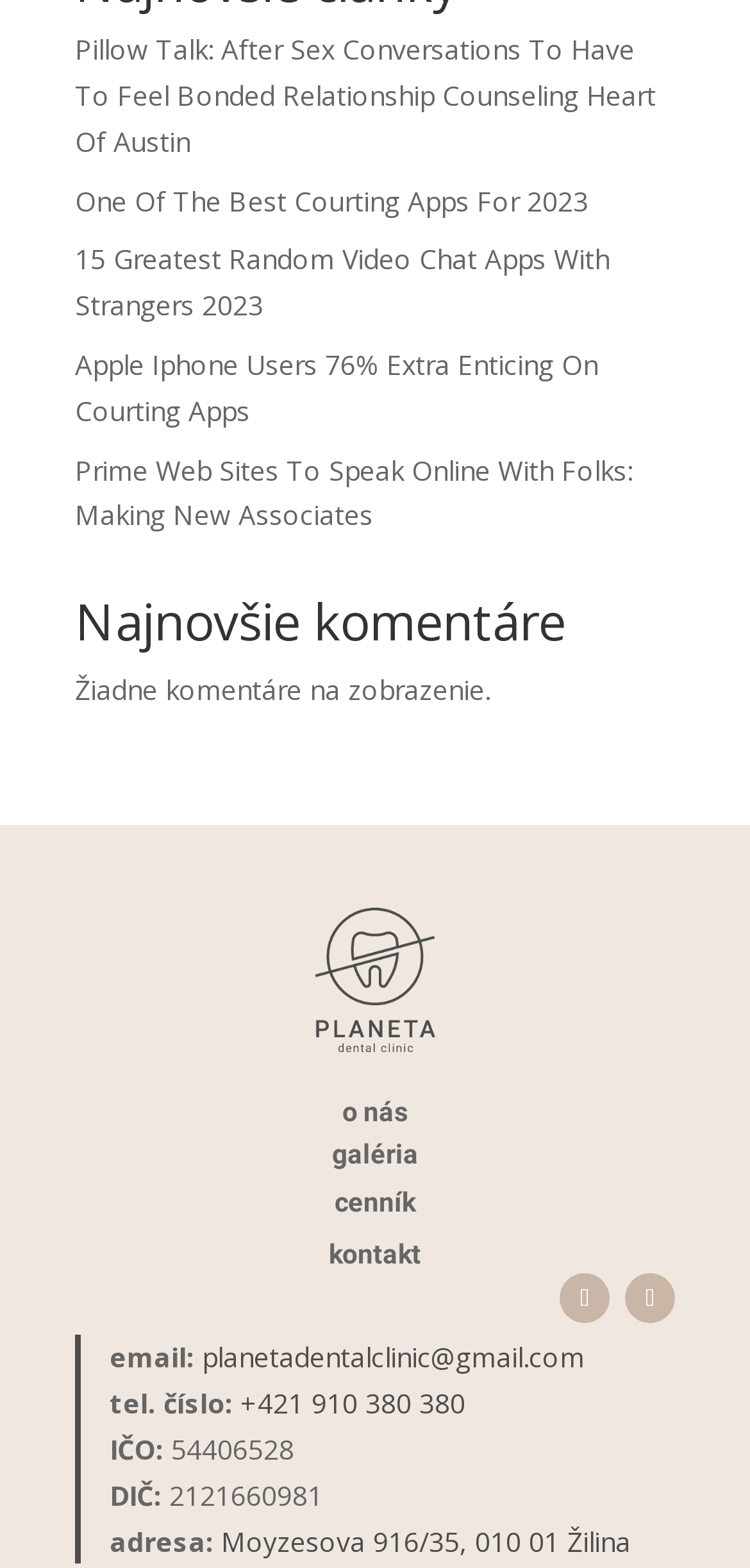Provide the bounding box coordinates for the UI element described in this sentence: "Moyzesova 916/35, 010 01 Žilina". The coordinates should be four float values between 0 and 1, i.e., [left, top, right, bottom].

[0.295, 0.971, 0.841, 0.994]